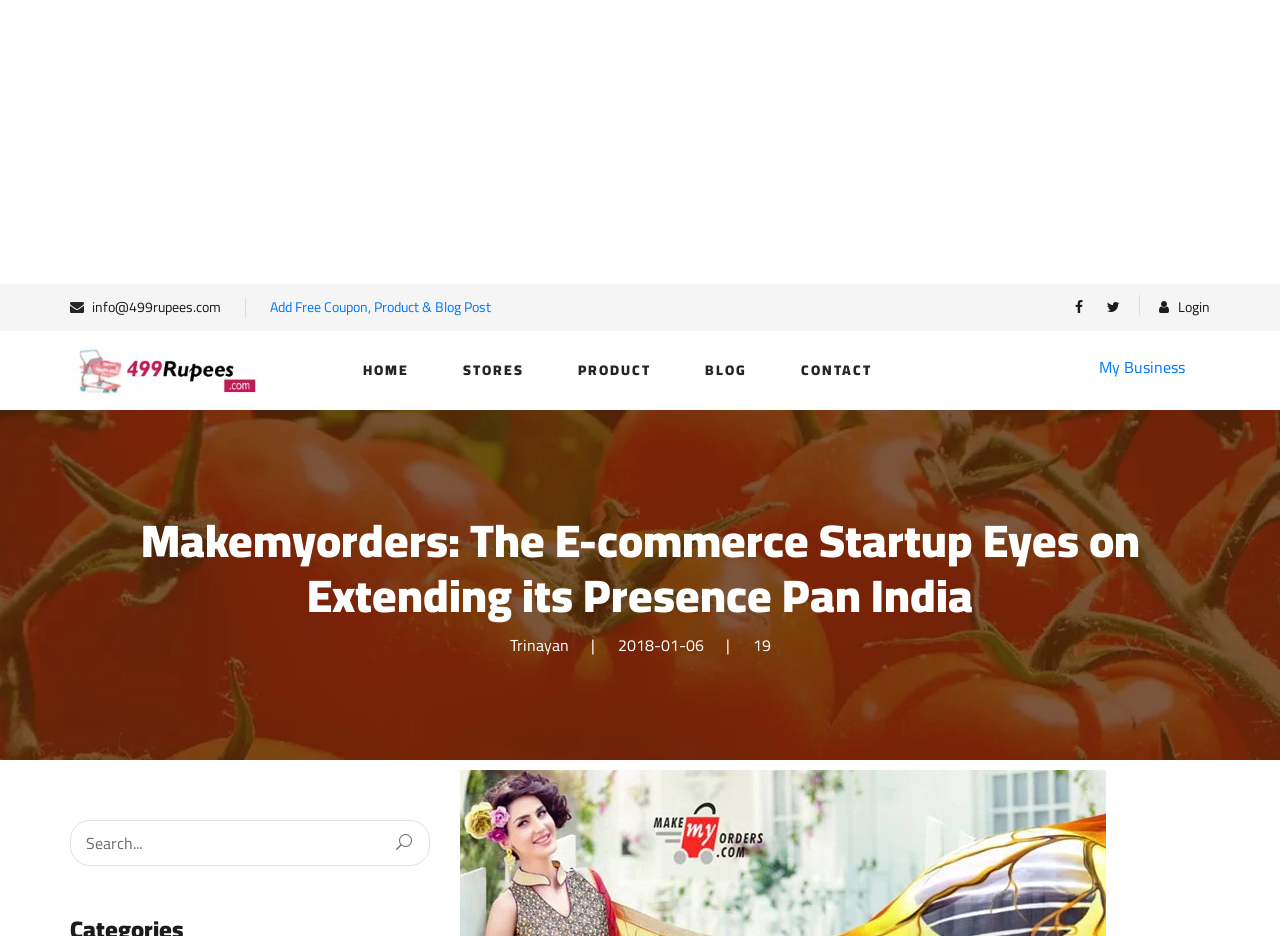Identify the coordinates of the bounding box for the element that must be clicked to accomplish the instruction: "view blog posts".

[0.55, 0.379, 0.583, 0.412]